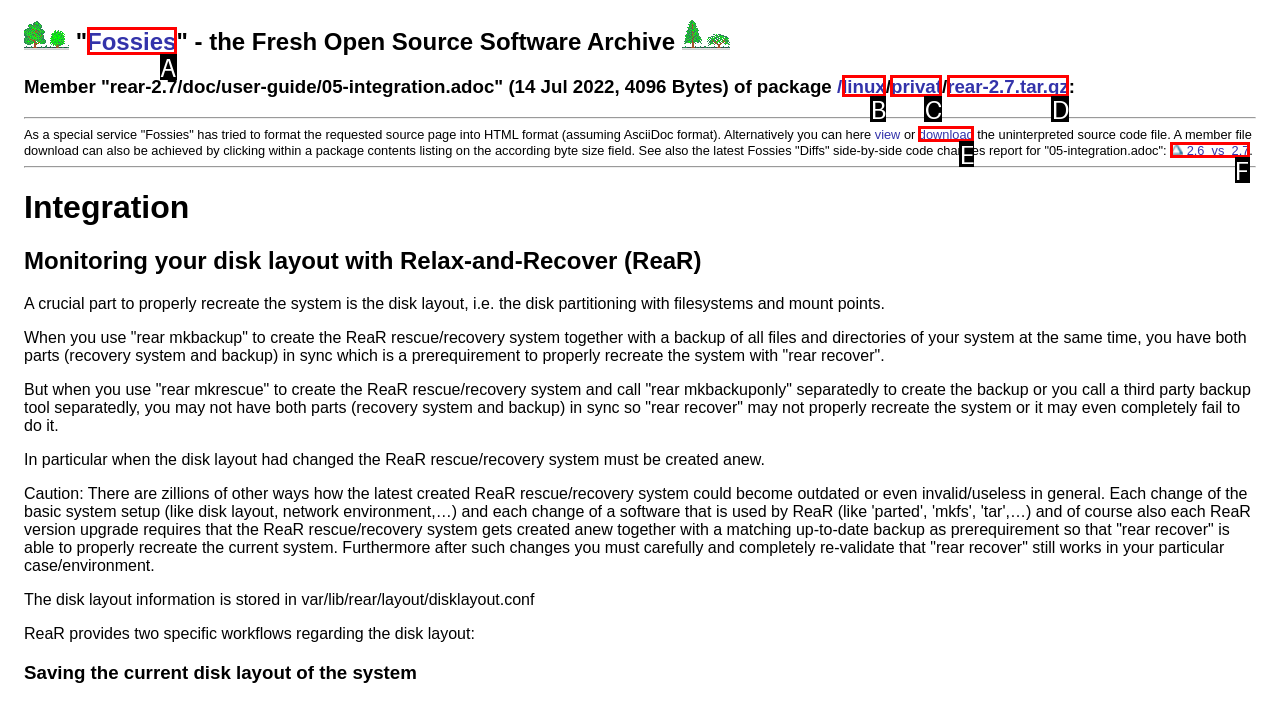Identify the letter of the UI element that corresponds to: rear-2.7.tar.gz
Respond with the letter of the option directly.

D